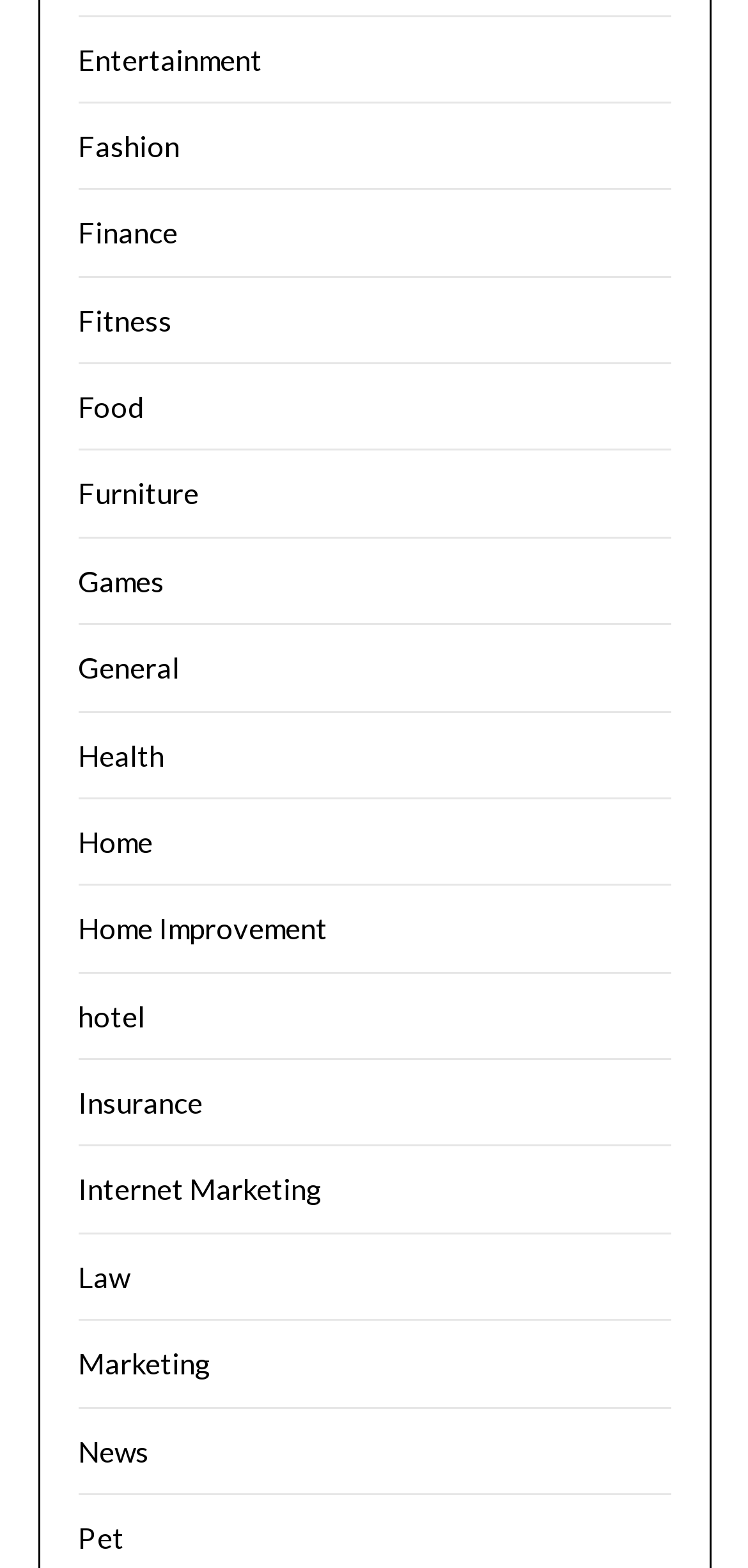Determine the bounding box coordinates of the region I should click to achieve the following instruction: "Check out News". Ensure the bounding box coordinates are four float numbers between 0 and 1, i.e., [left, top, right, bottom].

[0.104, 0.914, 0.199, 0.936]